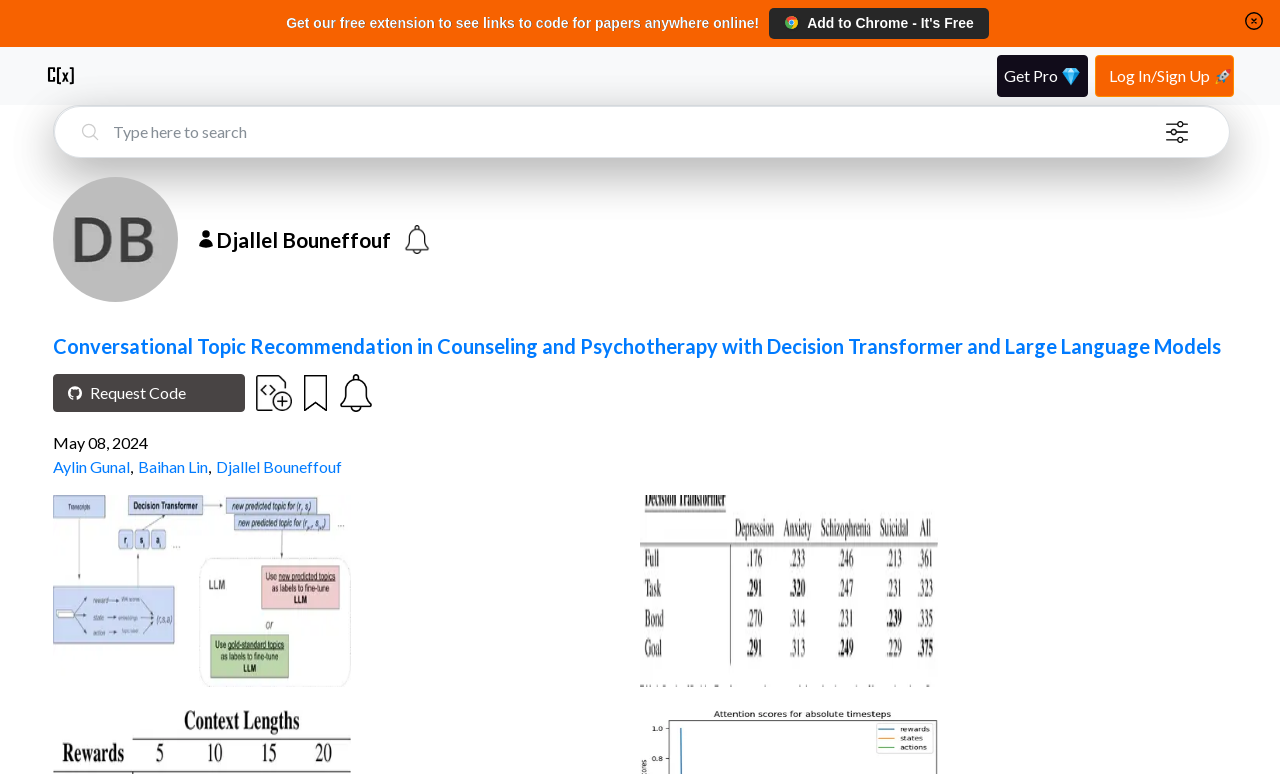How many authors are listed for the paper?
Kindly offer a comprehensive and detailed response to the question.

The number of authors can be found by counting the link elements with the text 'Aylin Gunal', 'Baihan Lin', and 'Djallel Bouneffouf' located below the paper's date. There are three authors listed for the paper.